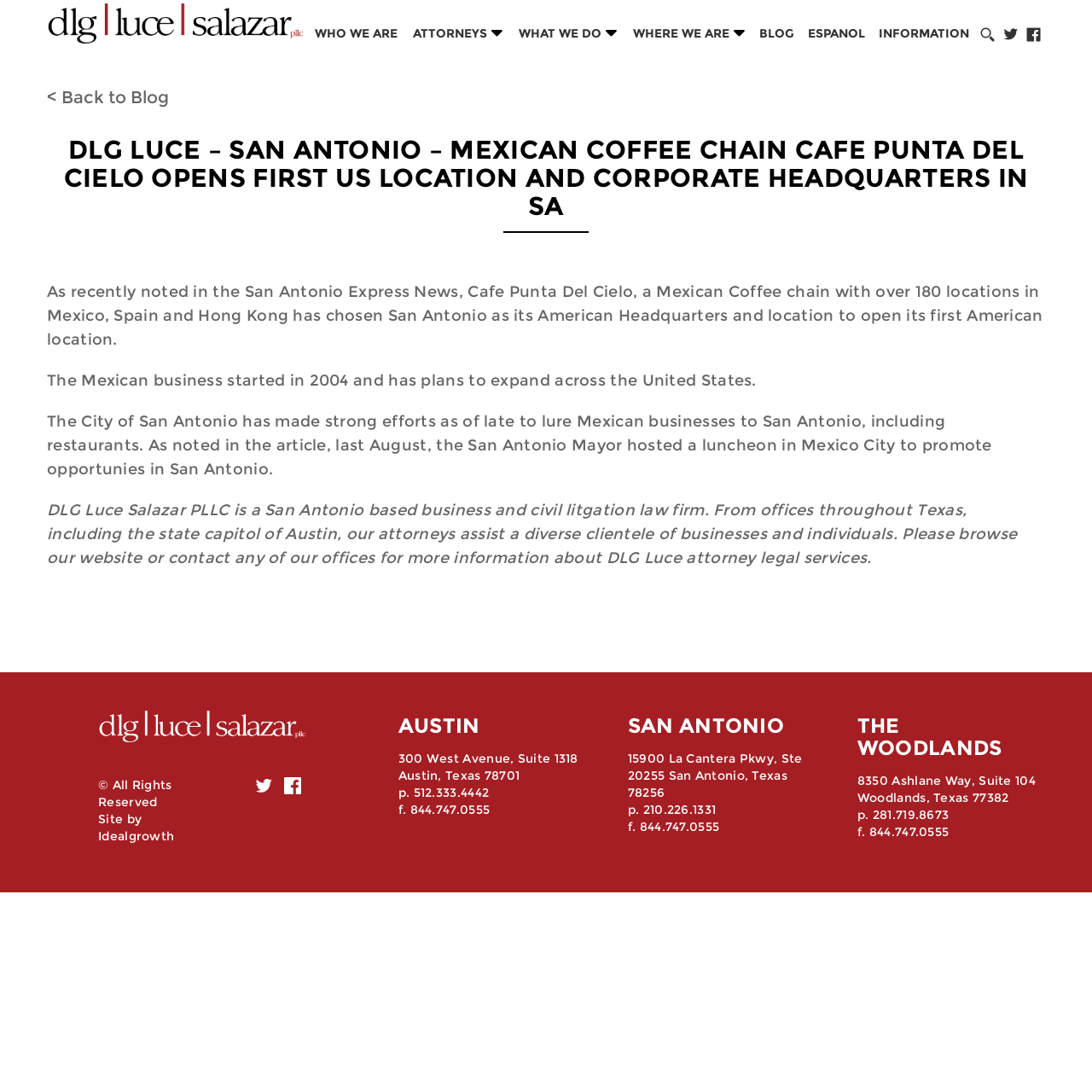Determine the bounding box for the described UI element: "Information".

[0.805, 0.023, 0.888, 0.038]